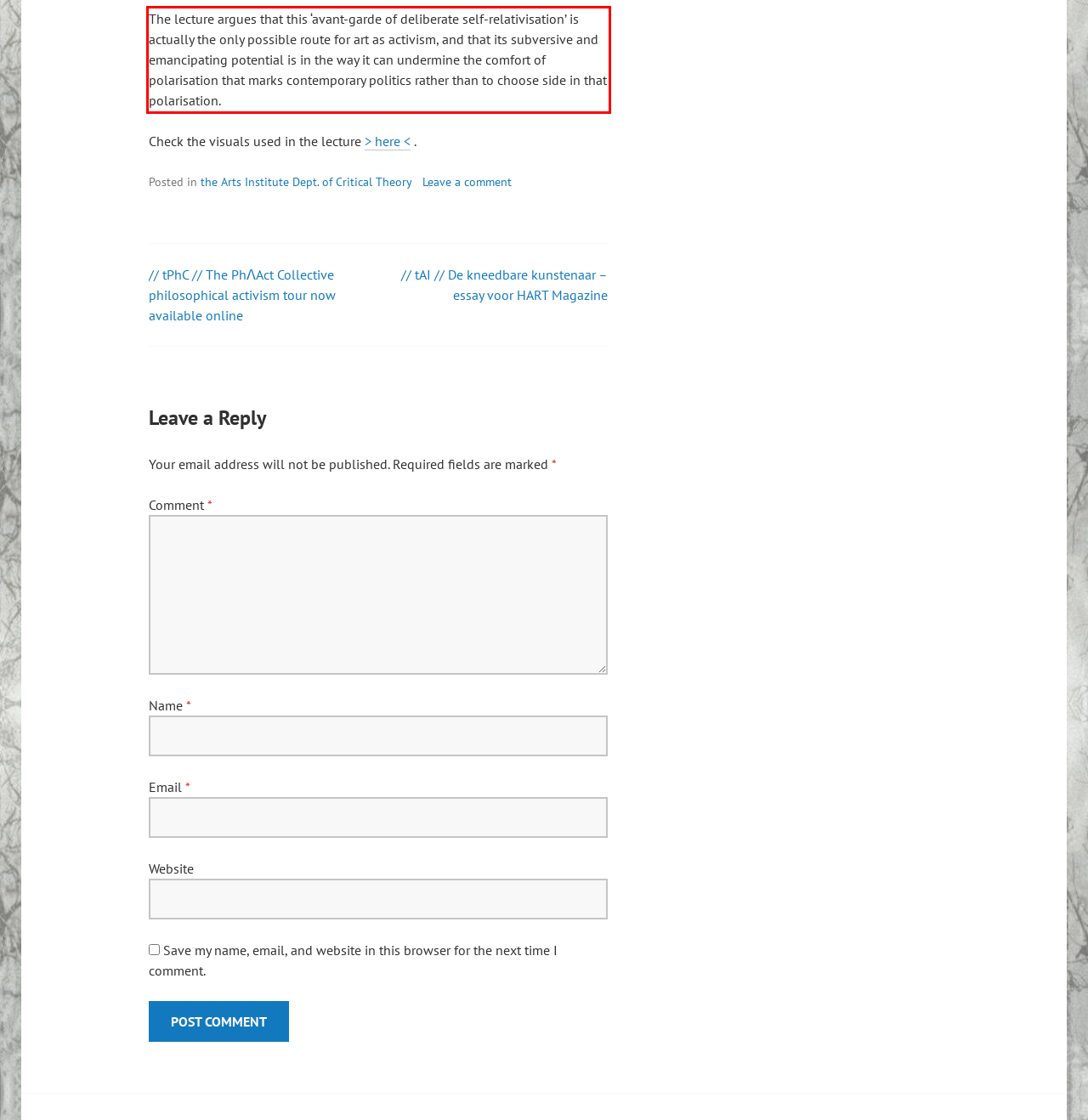You have a webpage screenshot with a red rectangle surrounding a UI element. Extract the text content from within this red bounding box.

The lecture argues that this ‘avant-garde of deliberate self-relativisation’ is actually the only possible route for art as activism, and that its subversive and emancipating potential is in the way it can undermine the comfort of polarisation that marks contemporary politics rather than to choose side in that polarisation.